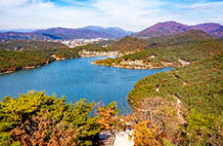Offer a detailed explanation of the image's components.

The image showcases a stunning view of Ilgwangsan Mountain, featuring a serene lake surrounded by lush greenery and rolling hills. This picturesque landscape captures the beauty of nature, highlighting the vibrant autumn colors of the foliage that frame the tranquil water. In the background, the distant mountains add depth to the scenery, creating a peaceful, inviting atmosphere. This location is part of the Gijang Theme Forest Trail, a popular route known for its scenic beauty and moderate hiking difficulty, attracting outdoor enthusiasts and nature lovers alike. The image reflects the charm and natural splendor that the trail offers, making it a perfect destination for exploration and relaxation.